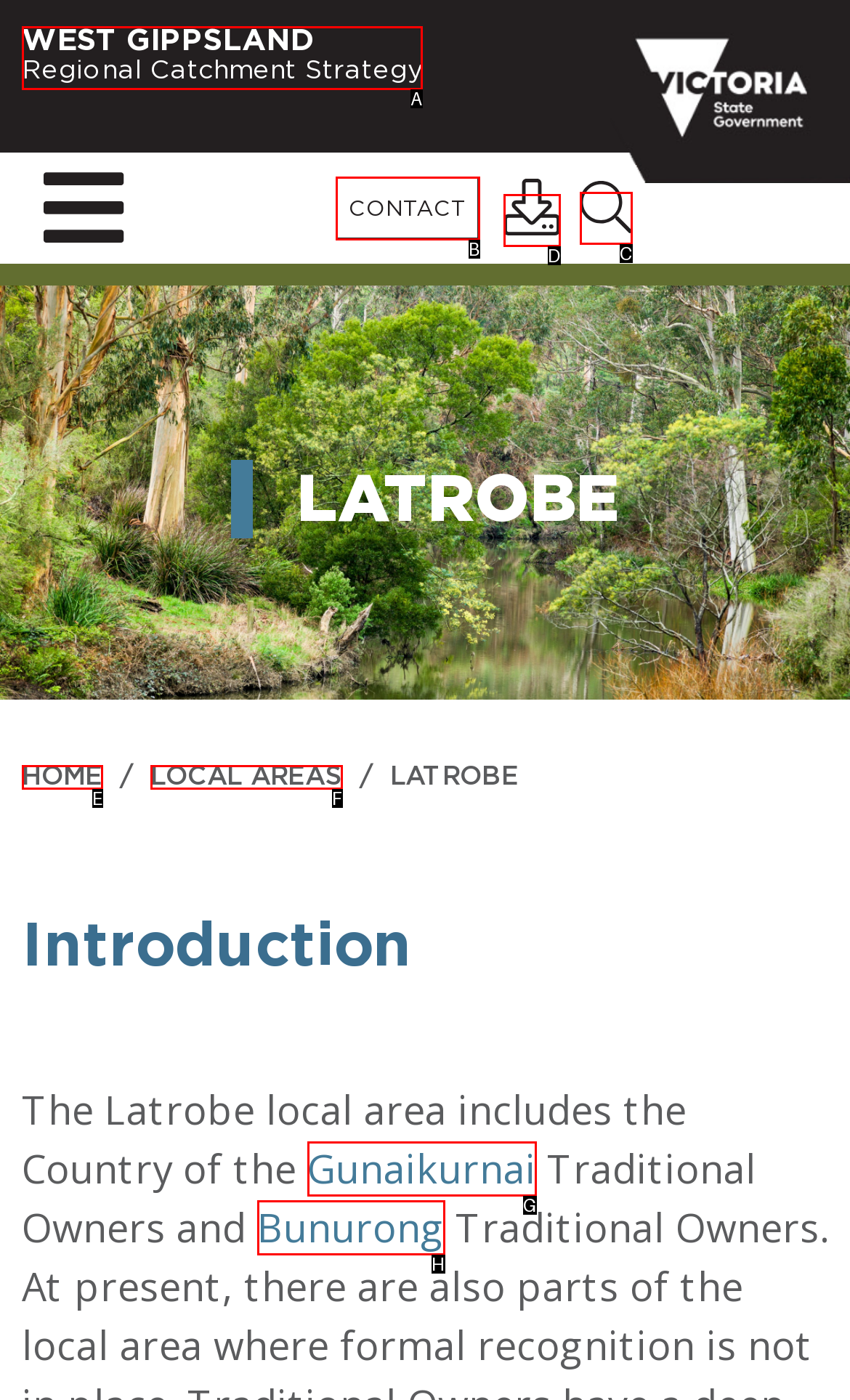Which UI element's letter should be clicked to achieve the task: View Sitemap
Provide the letter of the correct choice directly.

None